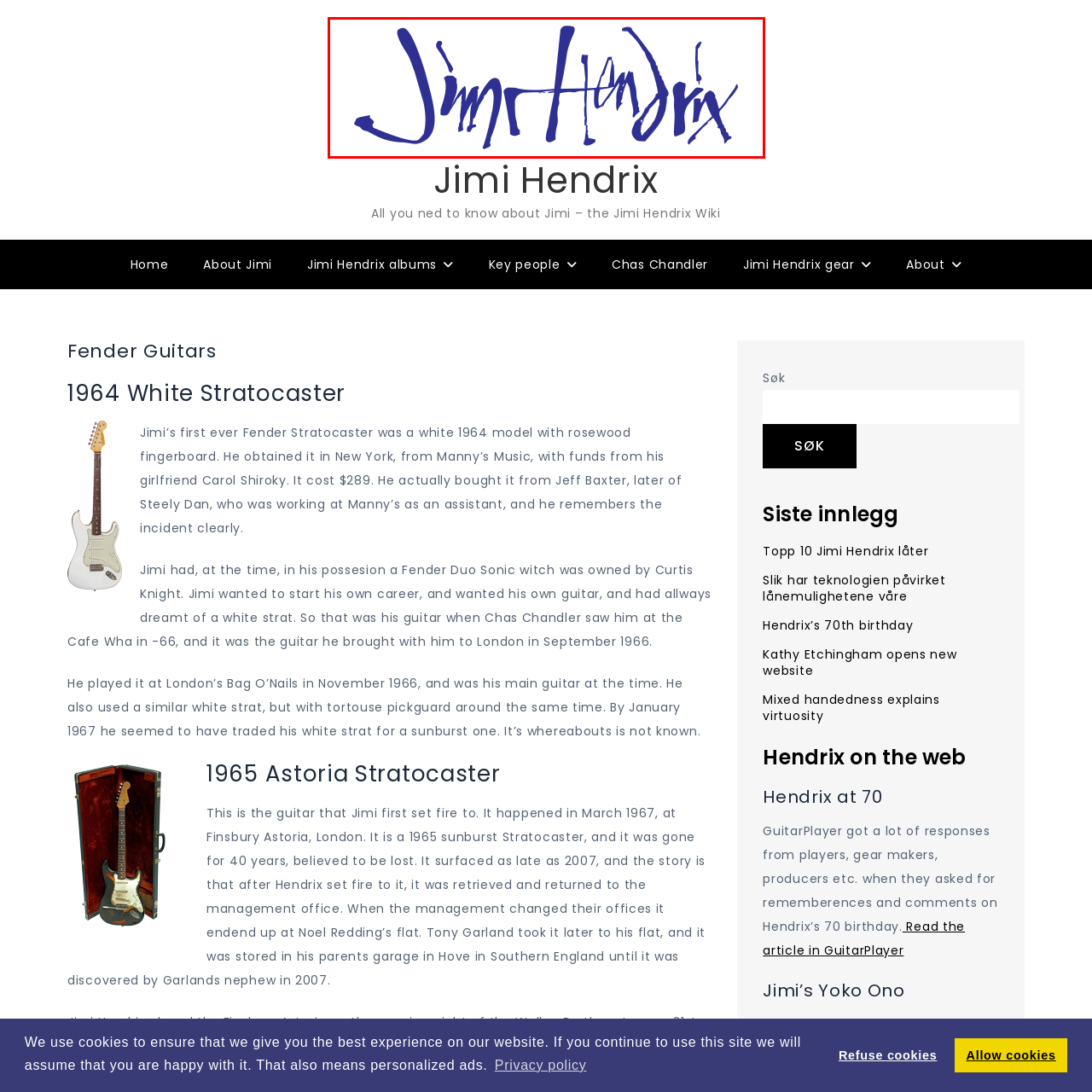Focus on the image surrounded by the red bounding box, please answer the following question using a single word or phrase: What genre of music did Jimi Hendrix contribute to?

Rock music